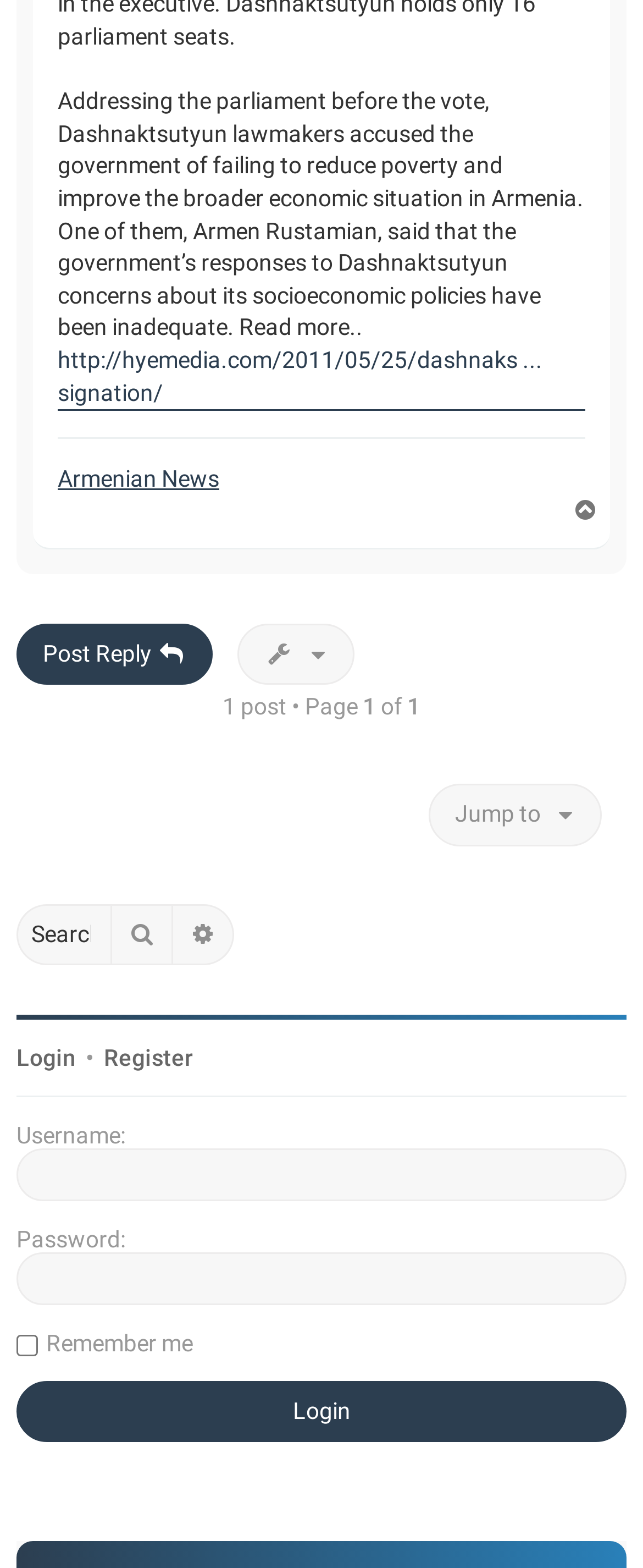What is the topic of the article? Refer to the image and provide a one-word or short phrase answer.

Dashnaktsutyun